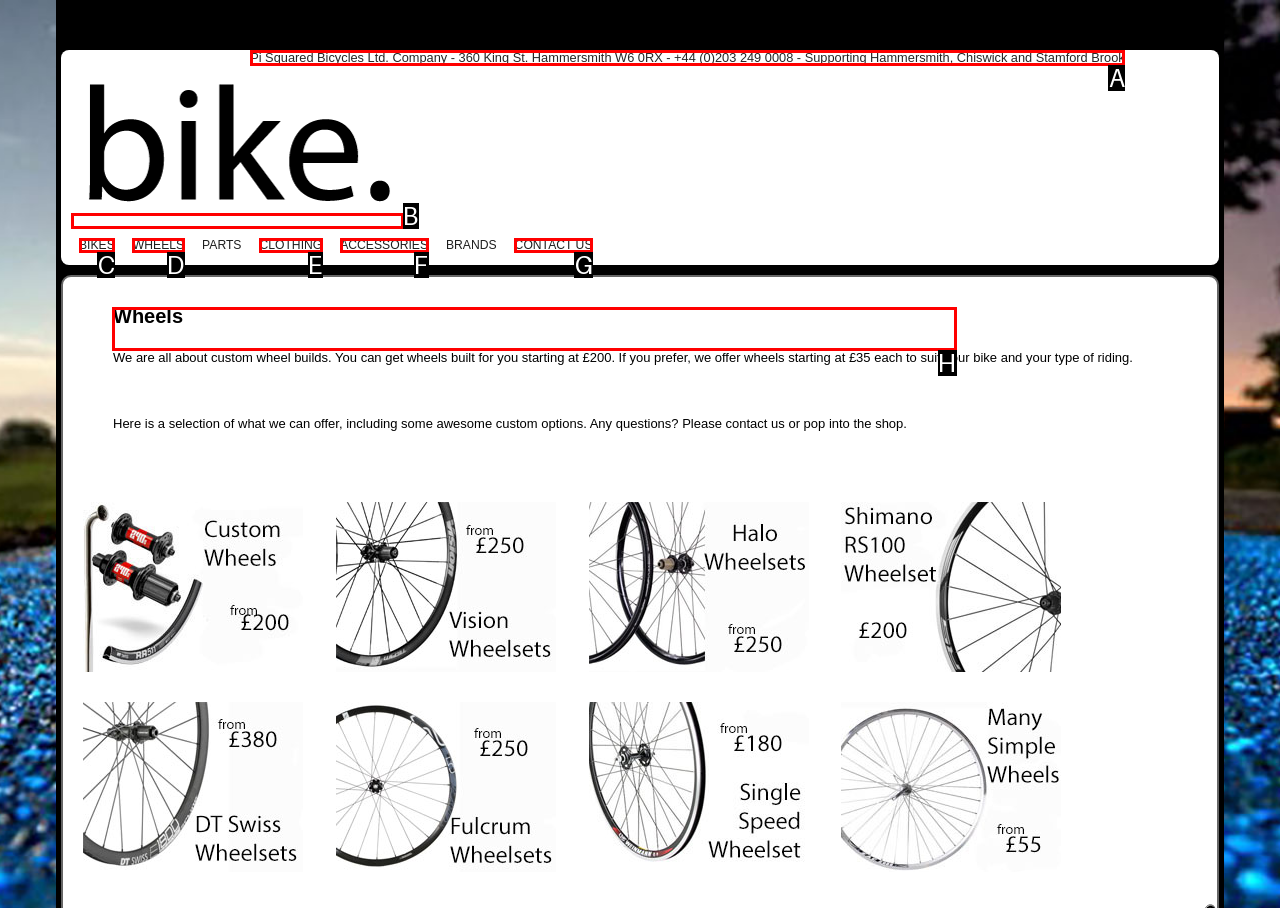Given the task: learn about custom wheel builds, indicate which boxed UI element should be clicked. Provide your answer using the letter associated with the correct choice.

H